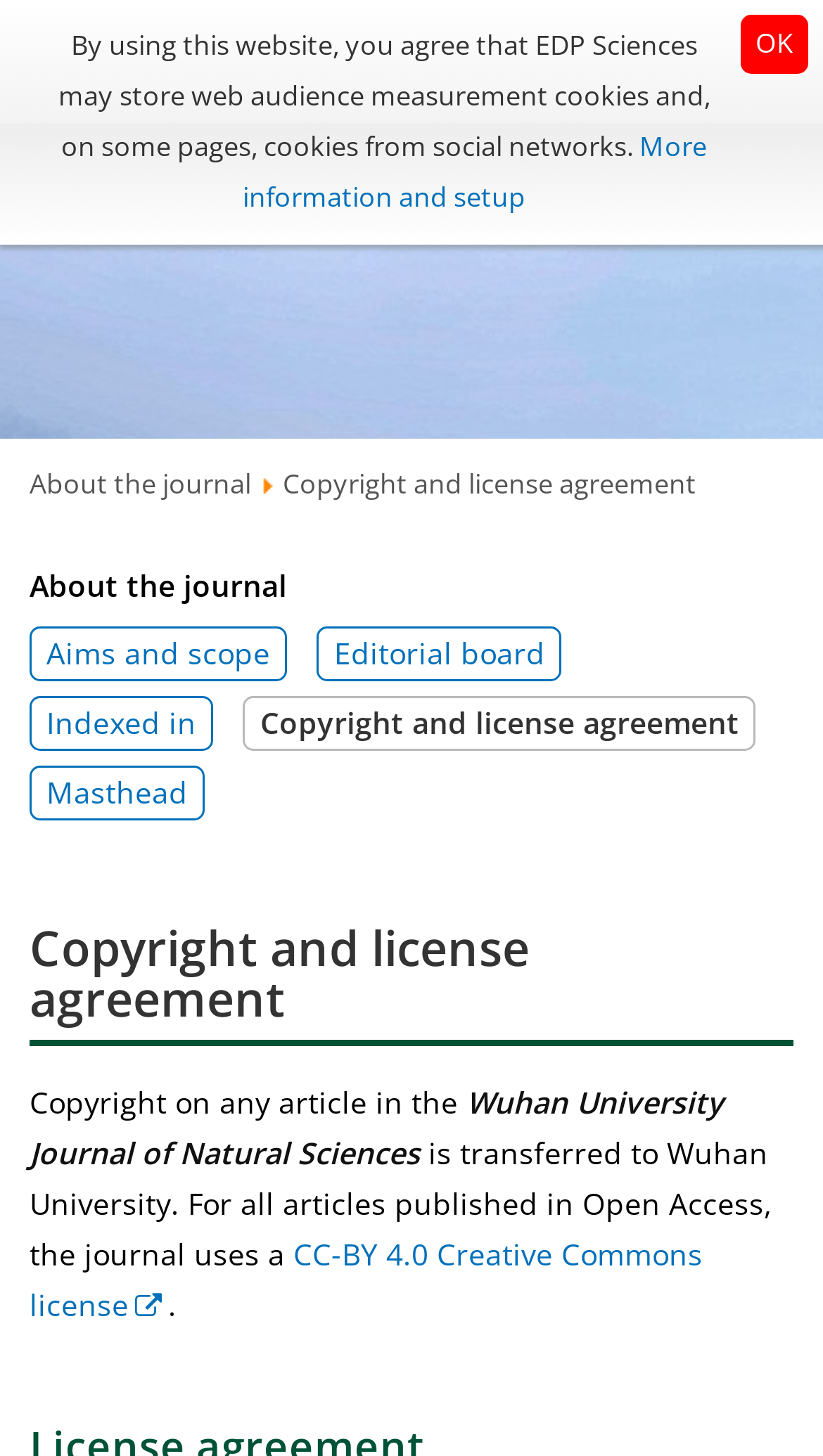Locate the bounding box coordinates for the element described below: "alt="EDP Sciences logo"". The coordinates must be four float values between 0 and 1, formatted as [left, top, right, bottom].

[0.036, 0.013, 0.293, 0.04]